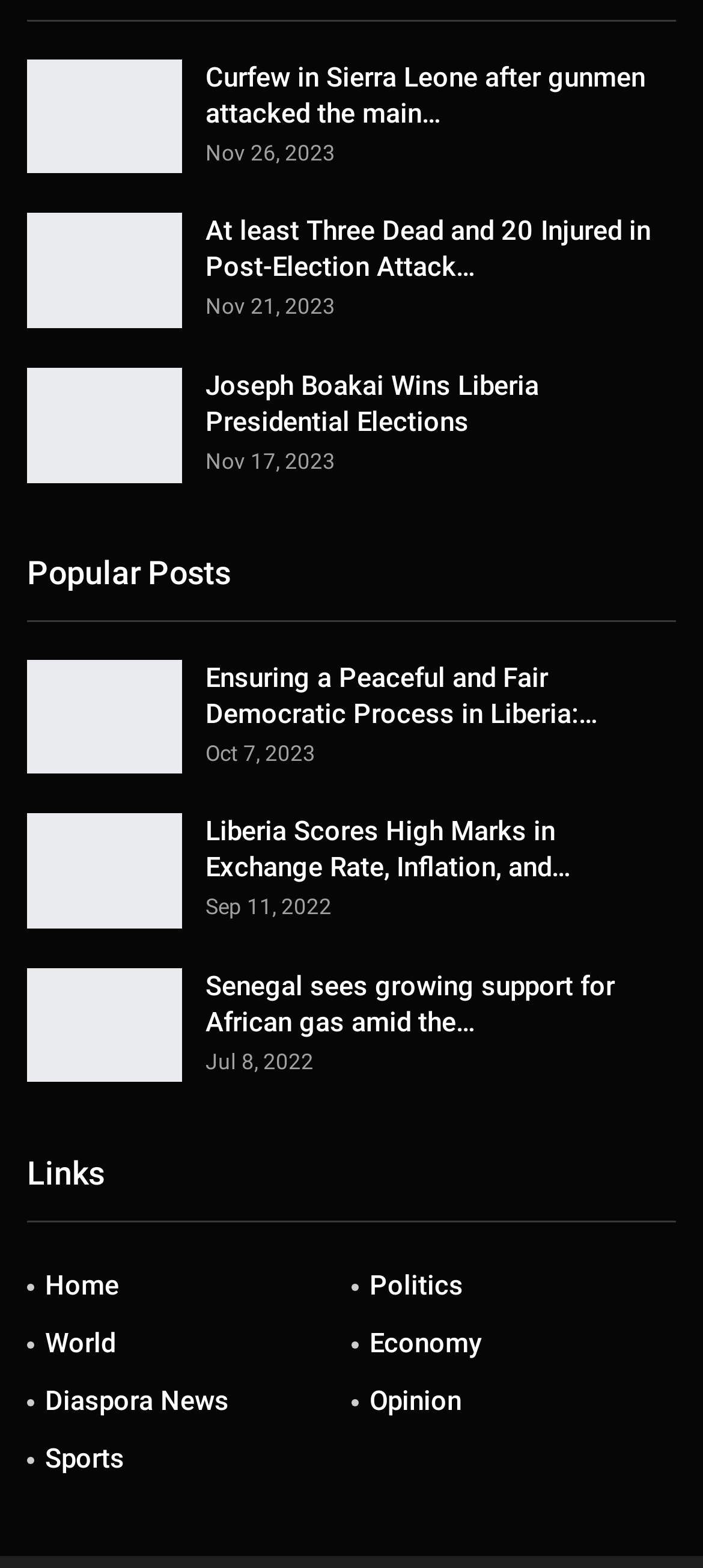Please specify the bounding box coordinates of the element that should be clicked to execute the given instruction: 'Click on the Home link'. Ensure the coordinates are four float numbers between 0 and 1, expressed as [left, top, right, bottom].

[0.038, 0.803, 0.5, 0.838]